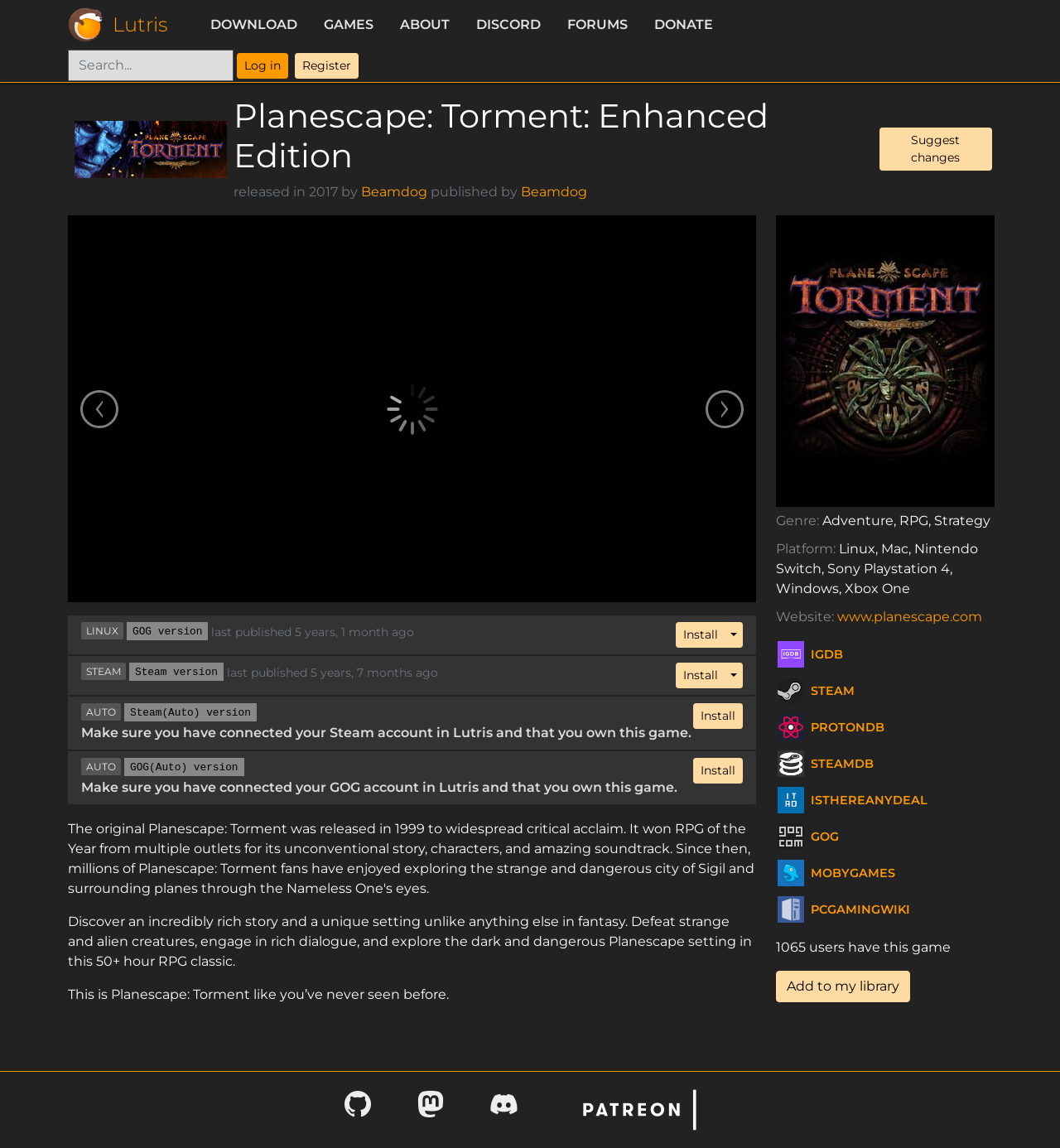Locate the bounding box coordinates of the region to be clicked to comply with the following instruction: "Click SEND". The coordinates must be four float numbers between 0 and 1, in the form [left, top, right, bottom].

None